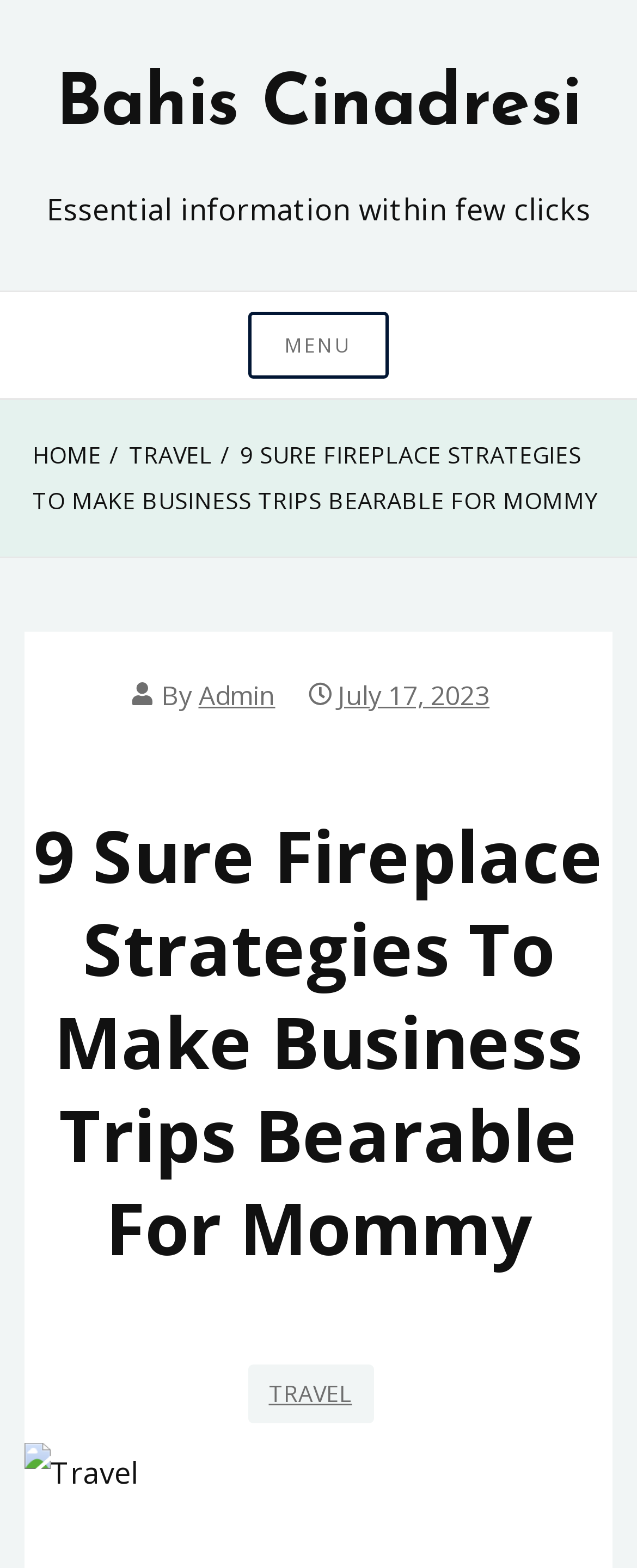Convey a detailed summary of the webpage, mentioning all key elements.

The webpage is about "9 Sure Fireplace Strategies to Make Business Trips Bearable for Mommy" and appears to be a blog post or article. At the top, there is a link to "Bahis Cinadresi" and a static text that reads "Essential information within few clicks". 

Below this, there is a header section with a "MENU" button on the right side. Underneath the header, there is a breadcrumbs navigation section with links to "HOME", "TRAVEL", and the title of the article itself. 

The main content of the article starts with a header that reads "9 Sure Fireplace Strategies To Make Business Trips Bearable For Mommy" followed by the author's name "Admin" and the date "July 17, 2023". The article's content is not explicitly described in the accessibility tree, but it likely contains the 9 strategies mentioned in the title.

On the right side of the article, there is a link to the "TRAVEL" category. At the bottom of the page, there is an image related to travel.